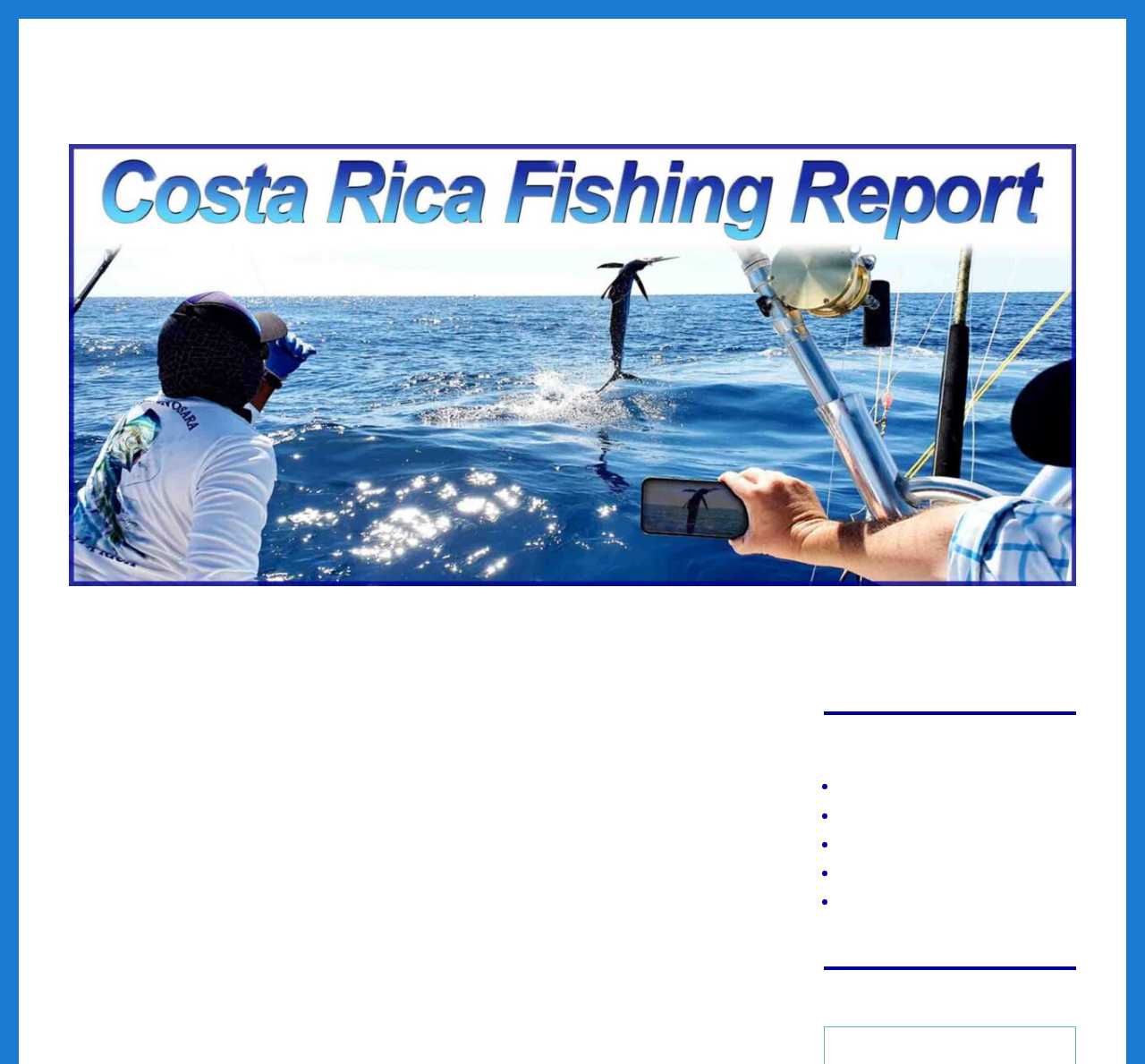Please determine the bounding box coordinates of the element's region to click in order to carry out the following instruction: "Search for fishing reports". The coordinates should be four float numbers between 0 and 1, i.e., [left, top, right, bottom].

[0.72, 0.929, 0.94, 0.947]